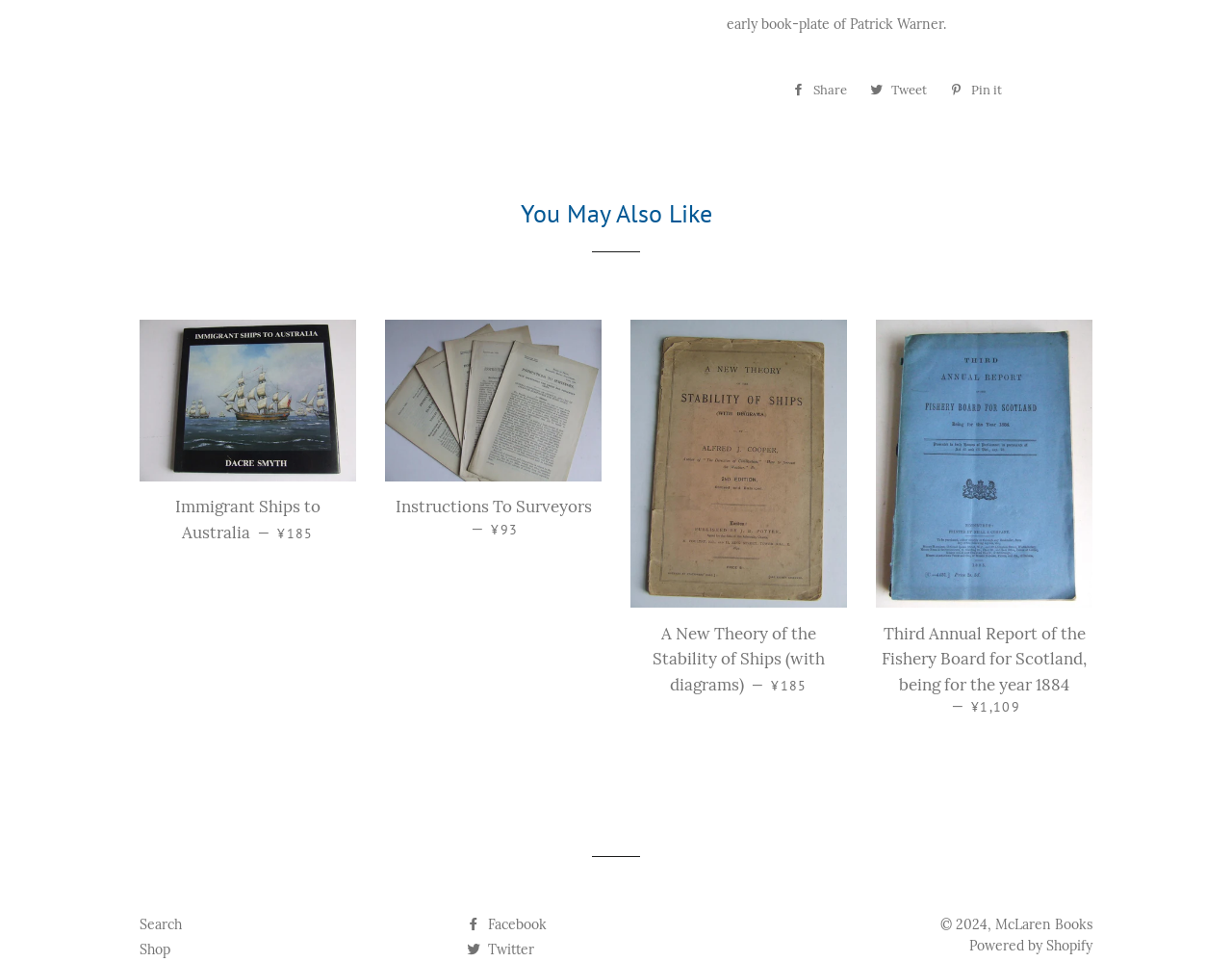Utilize the details in the image to give a detailed response to the question: What is the copyright year of this website?

I found the copyright year of this website by looking at the static text at the bottom of the page. The text says '© 2024', which indicates that the copyright year is 2024.